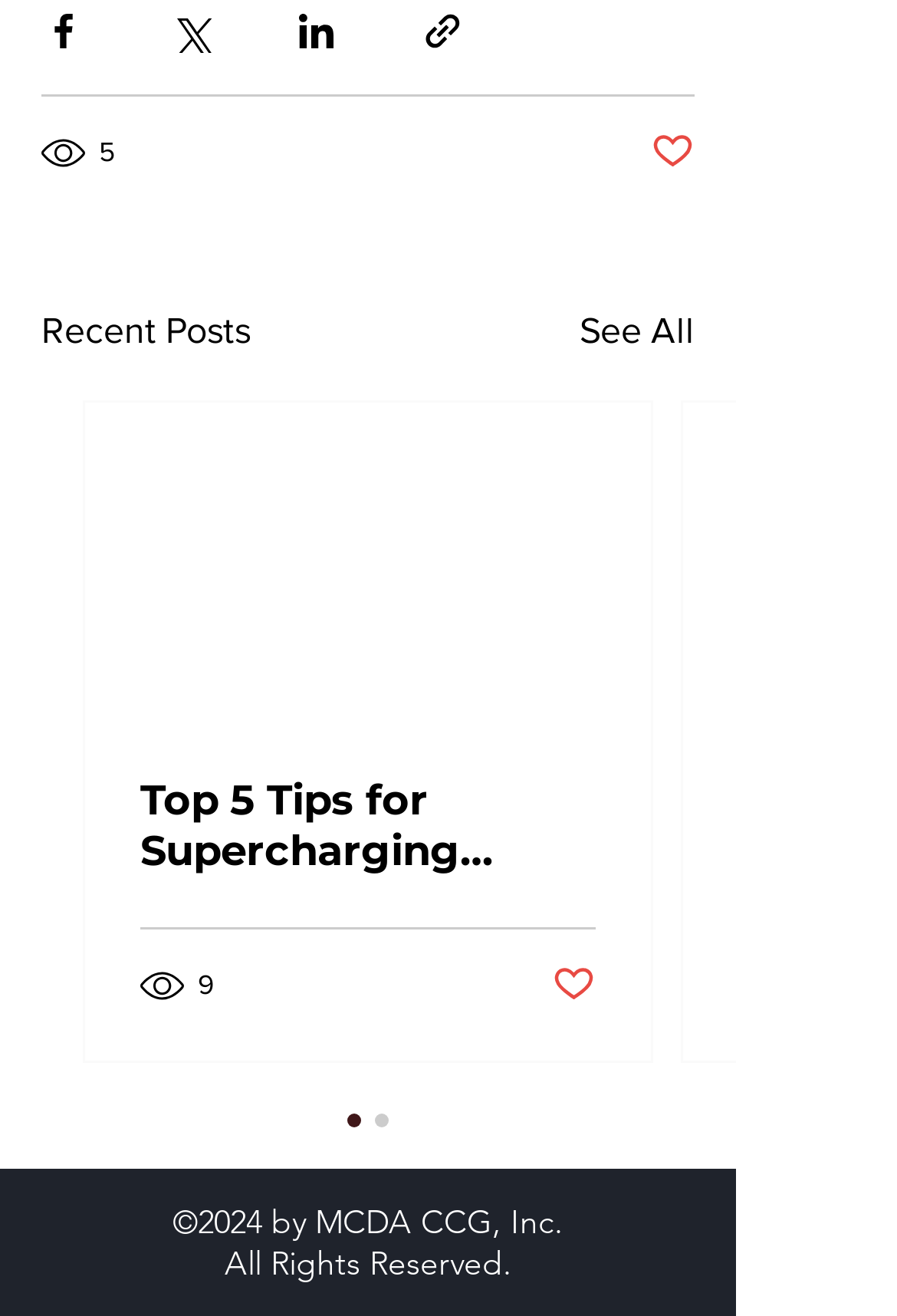Determine the bounding box coordinates for the area that should be clicked to carry out the following instruction: "Like a post".

[0.726, 0.097, 0.774, 0.134]